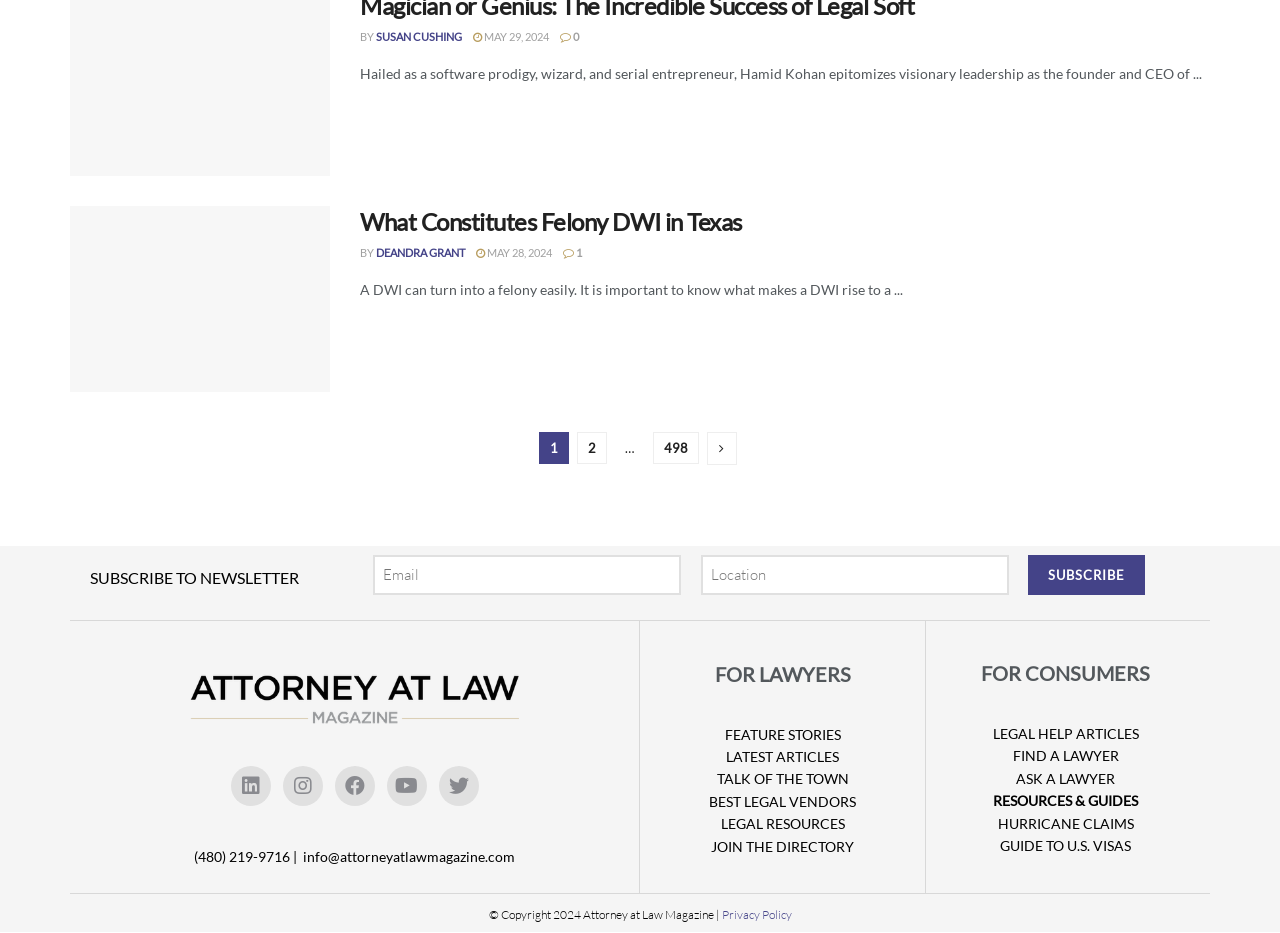Using the description: "name="input_1" placeholder="Email"", determine the UI element's bounding box coordinates. Ensure the coordinates are in the format of four float numbers between 0 and 1, i.e., [left, top, right, bottom].

[0.291, 0.595, 0.532, 0.638]